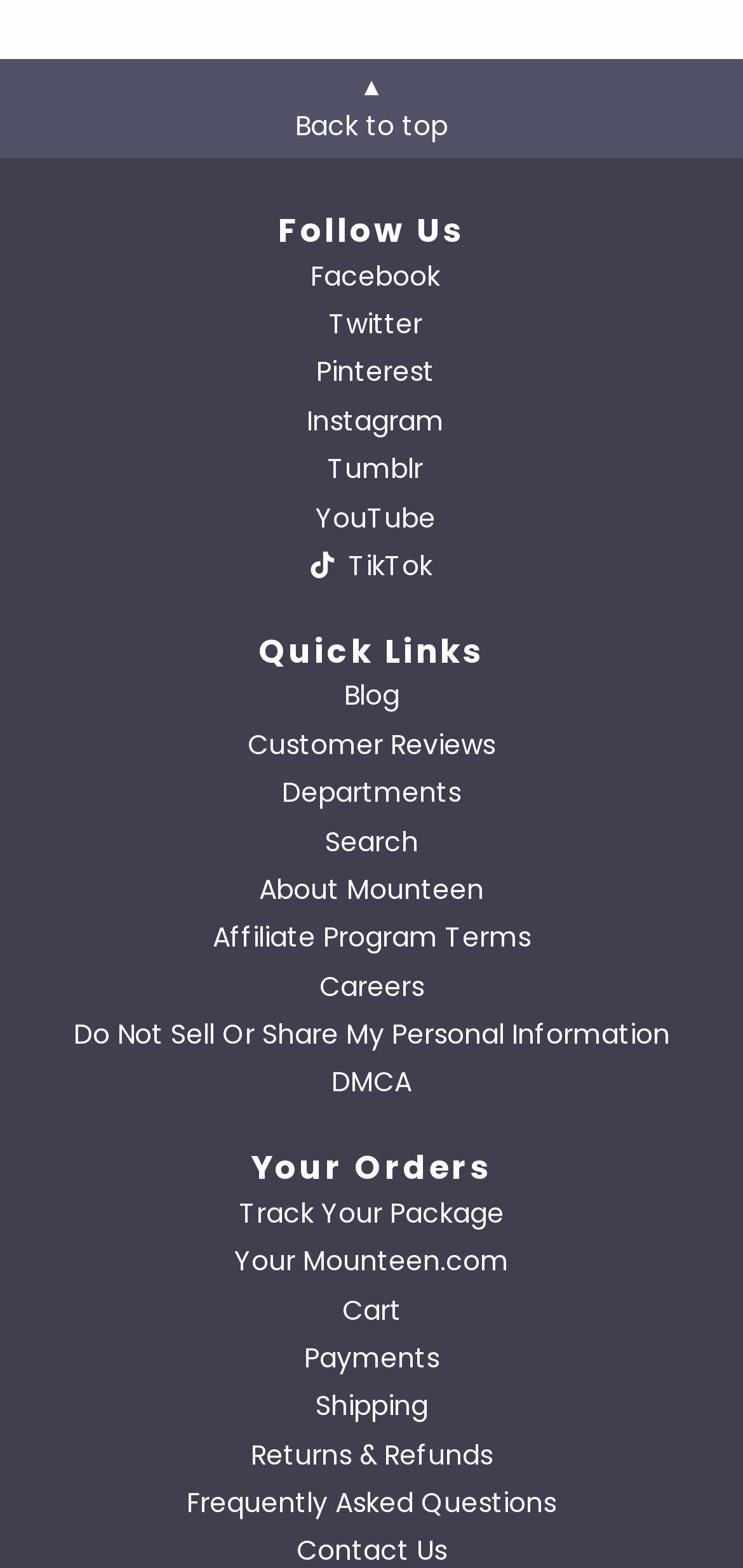How many types of information are available at the bottom of the webpage?
Please give a detailed and thorough answer to the question, covering all relevant points.

I examined the bottom section of the webpage and found that there are 2 types of information available, which are 'Quick Links' and 'Your Orders'.